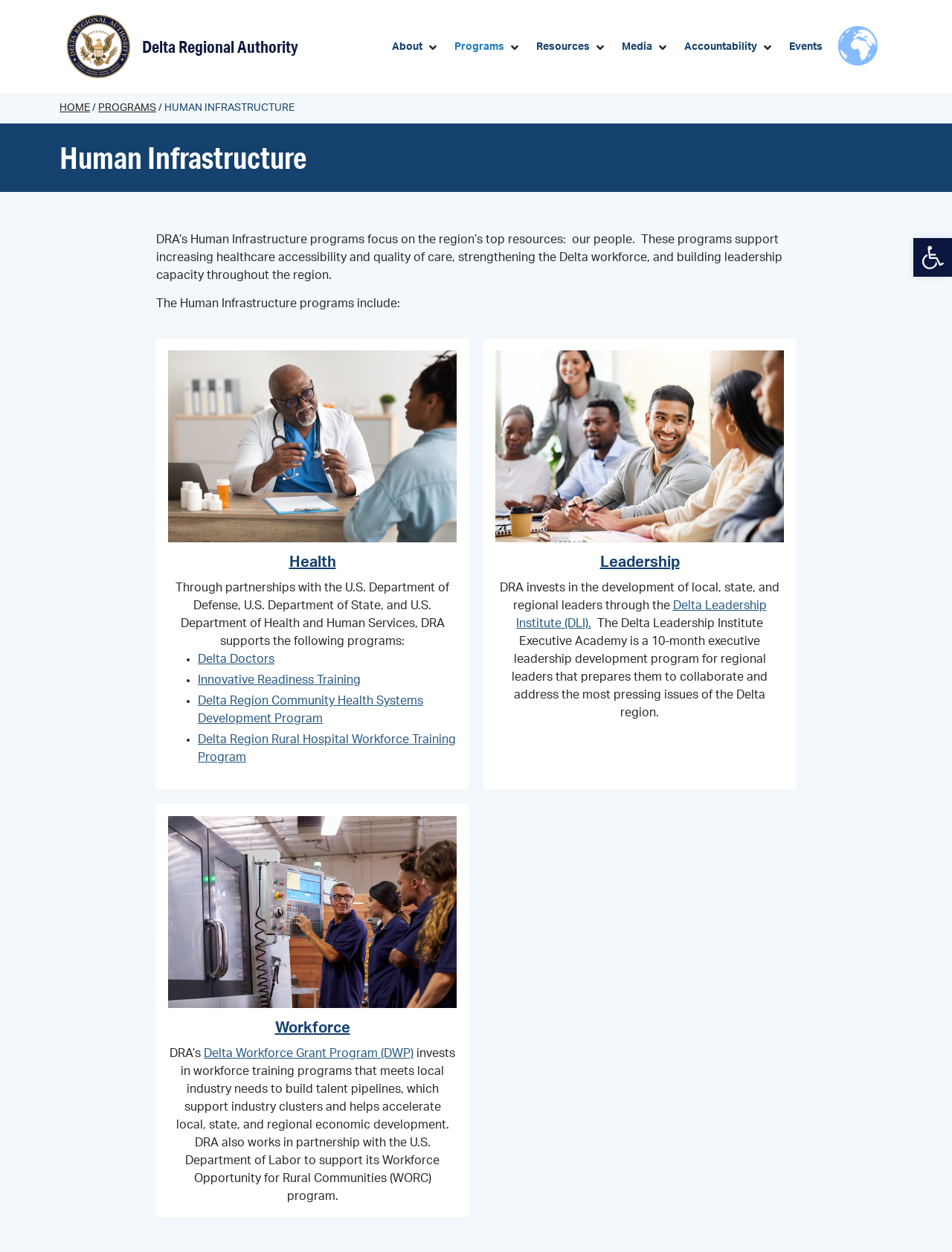Please specify the bounding box coordinates of the element that should be clicked to execute the given instruction: 'Open the 'Accessibility Tools' toolbar'. Ensure the coordinates are four float numbers between 0 and 1, expressed as [left, top, right, bottom].

[0.959, 0.19, 1.0, 0.221]